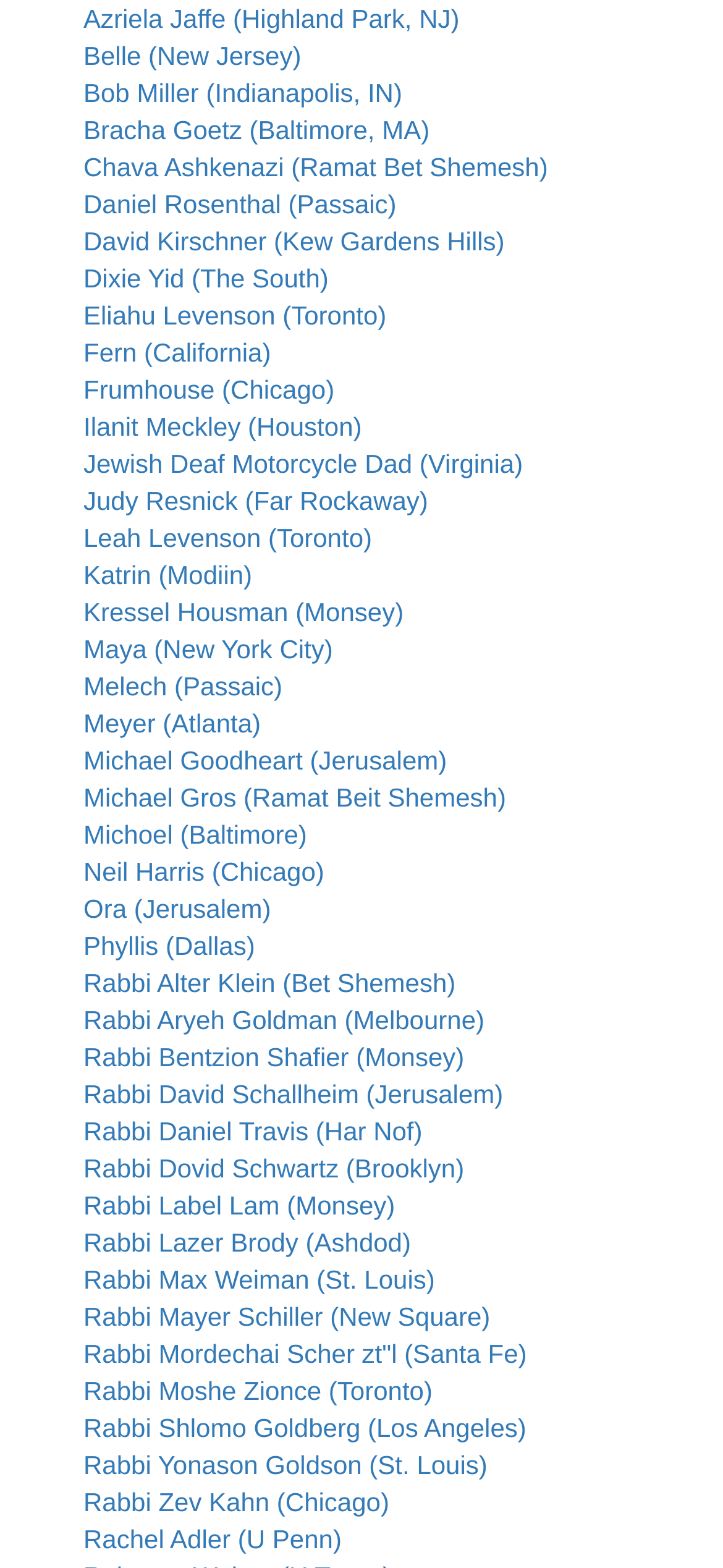Identify the bounding box coordinates of the element that should be clicked to fulfill this task: "Visit Belle's page". The coordinates should be provided as four float numbers between 0 and 1, i.e., [left, top, right, bottom].

[0.115, 0.026, 0.417, 0.045]